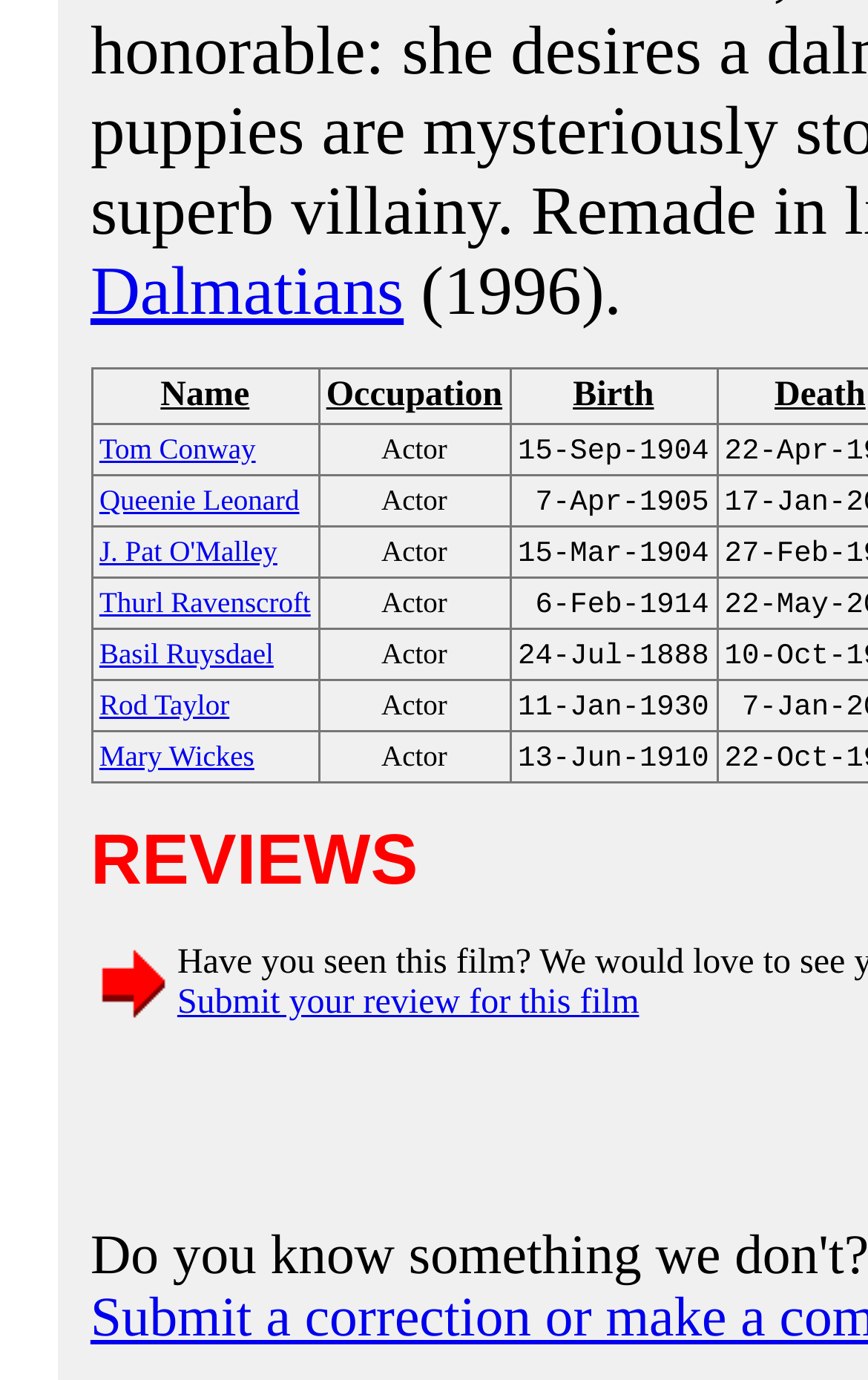Determine the bounding box coordinates (top-left x, top-left y, bottom-right x, bottom-right y) of the UI element described in the following text: Mary Wickes

[0.114, 0.534, 0.293, 0.561]